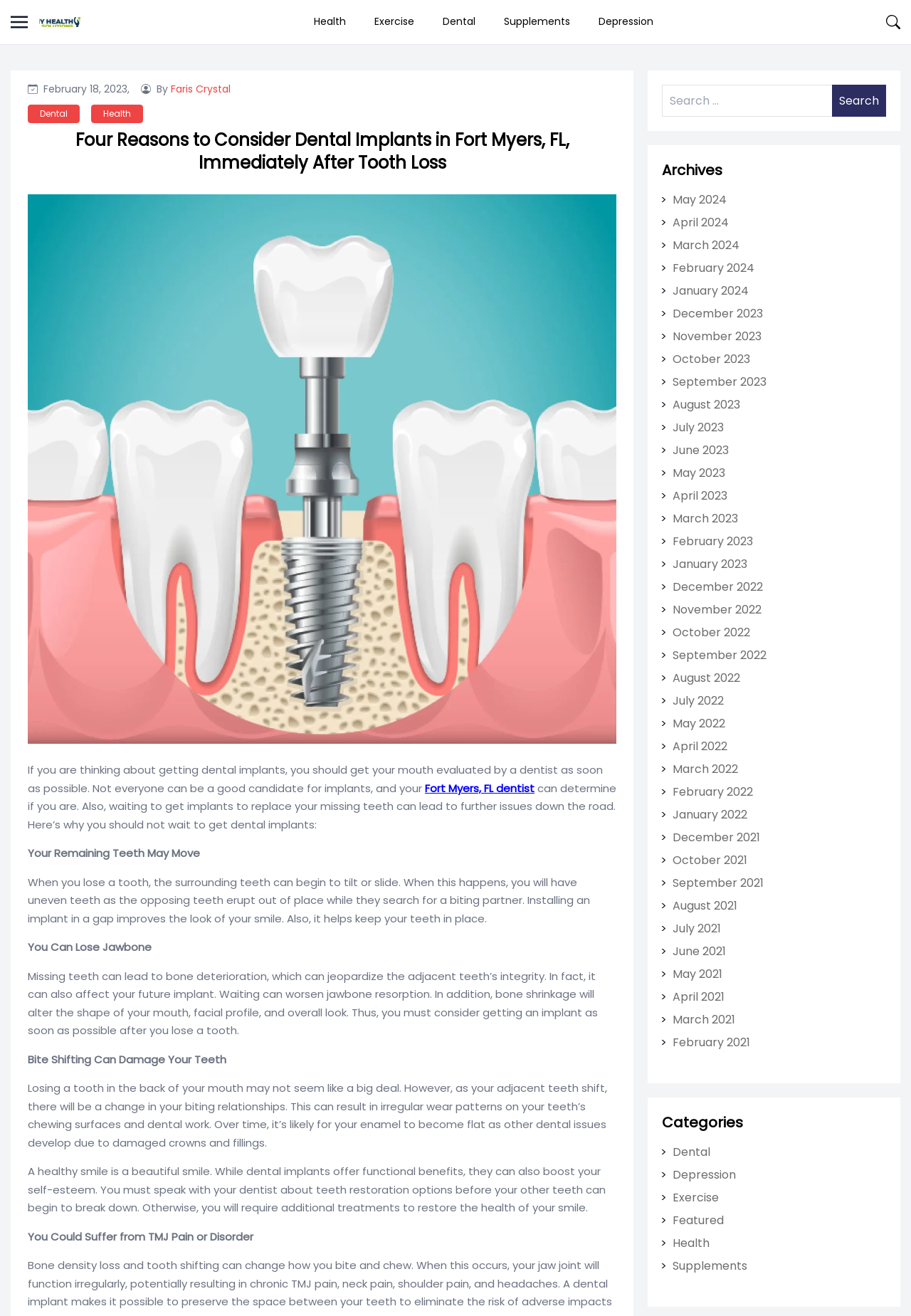Kindly respond to the following question with a single word or a brief phrase: 
What is the consequence of waiting to get dental implants?

Jawbone loss